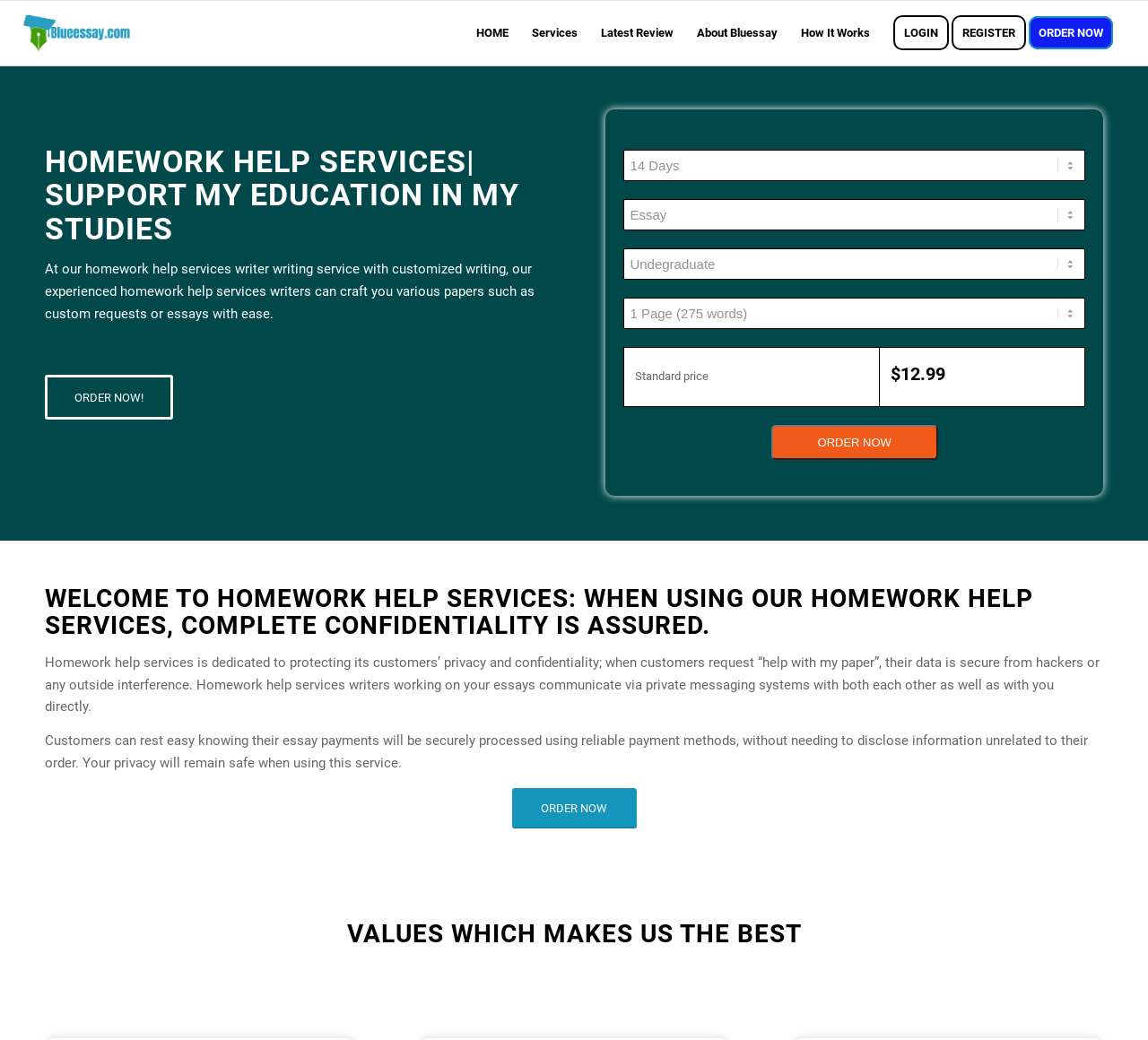Kindly respond to the following question with a single word or a brief phrase: 
What is the name of the homework help service?

Bluessay